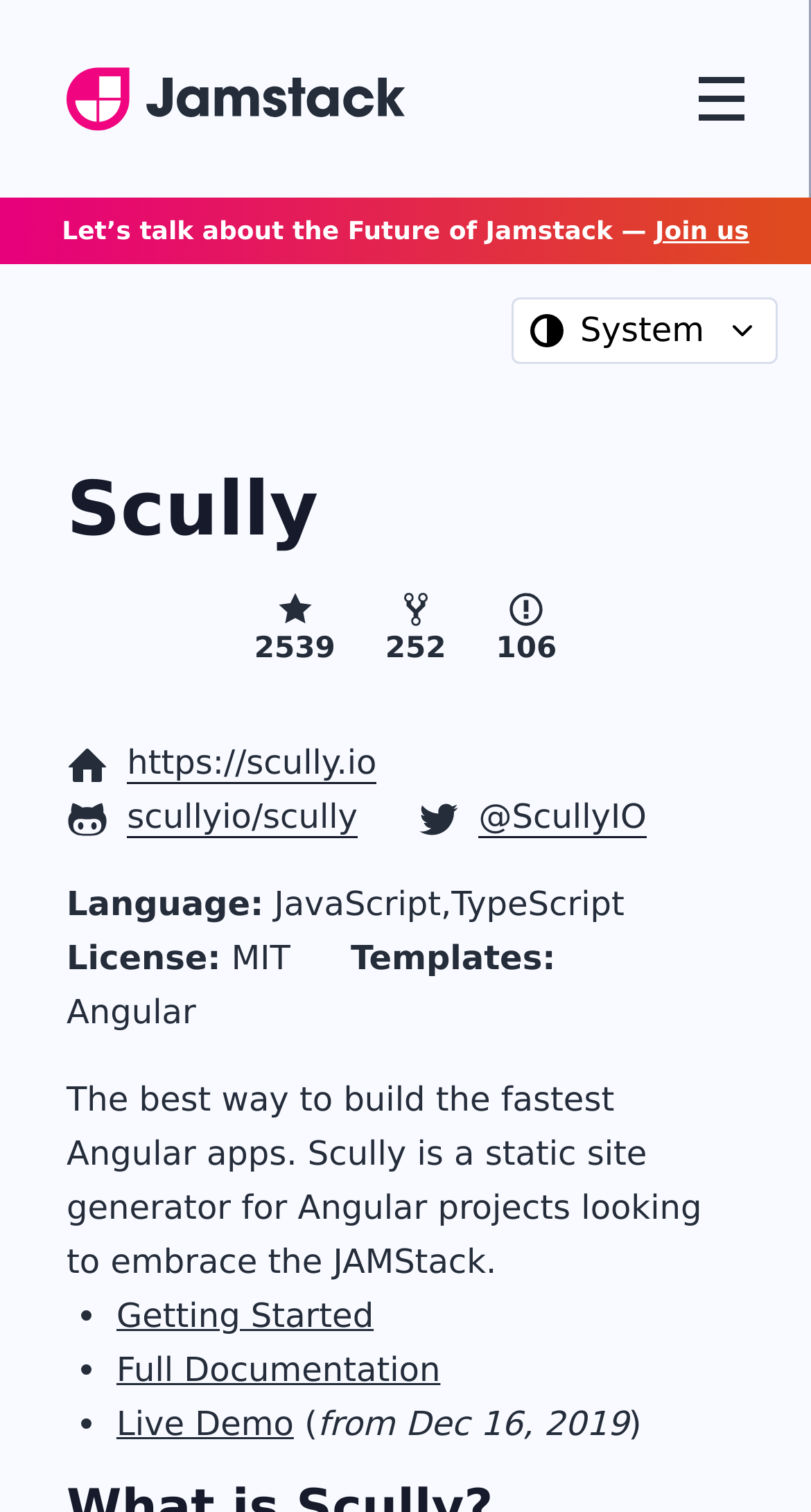Identify the bounding box coordinates necessary to click and complete the given instruction: "Select a color theme".

[0.633, 0.201, 0.956, 0.237]